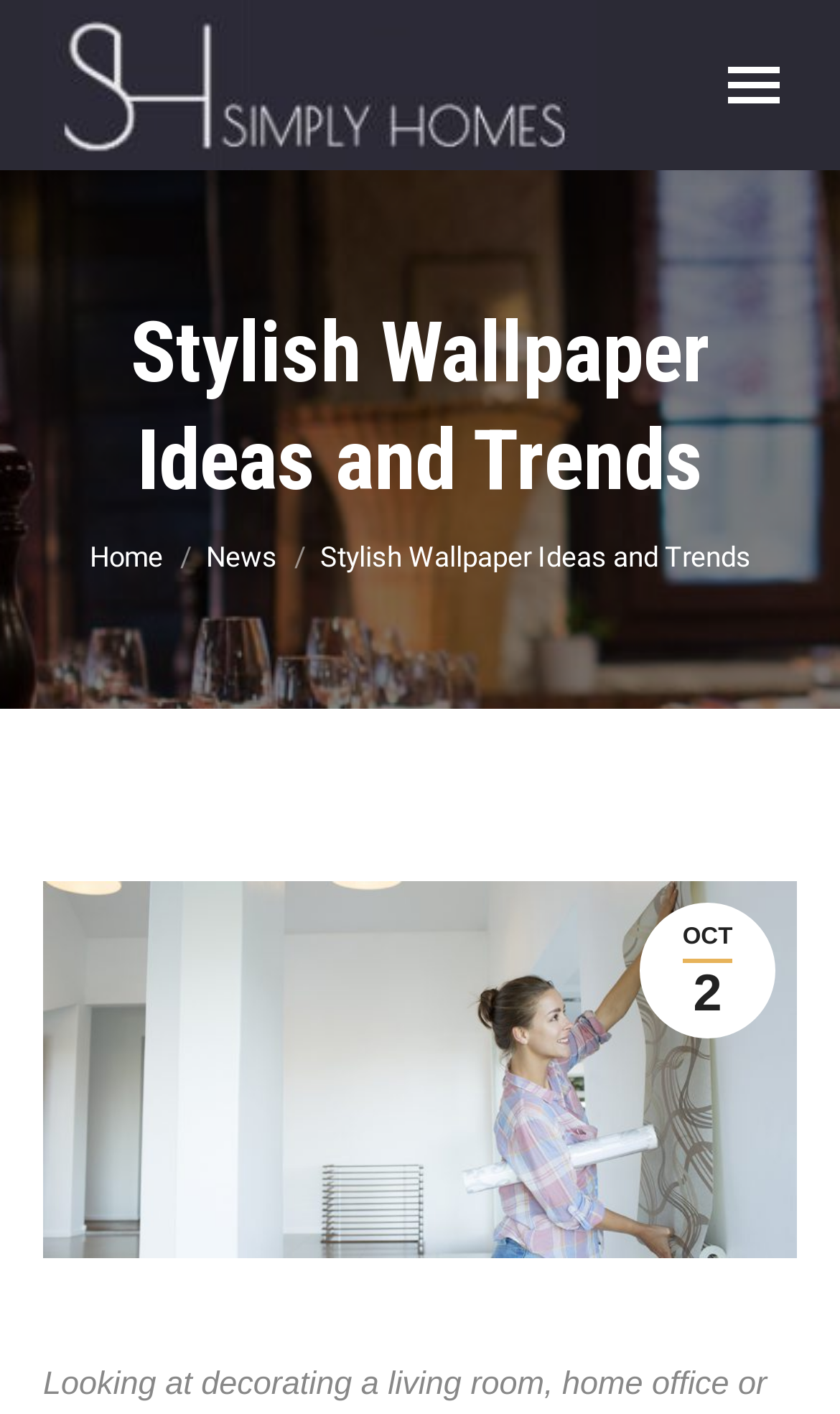Identify and provide the title of the webpage.

Stylish Wallpaper Ideas and Trends